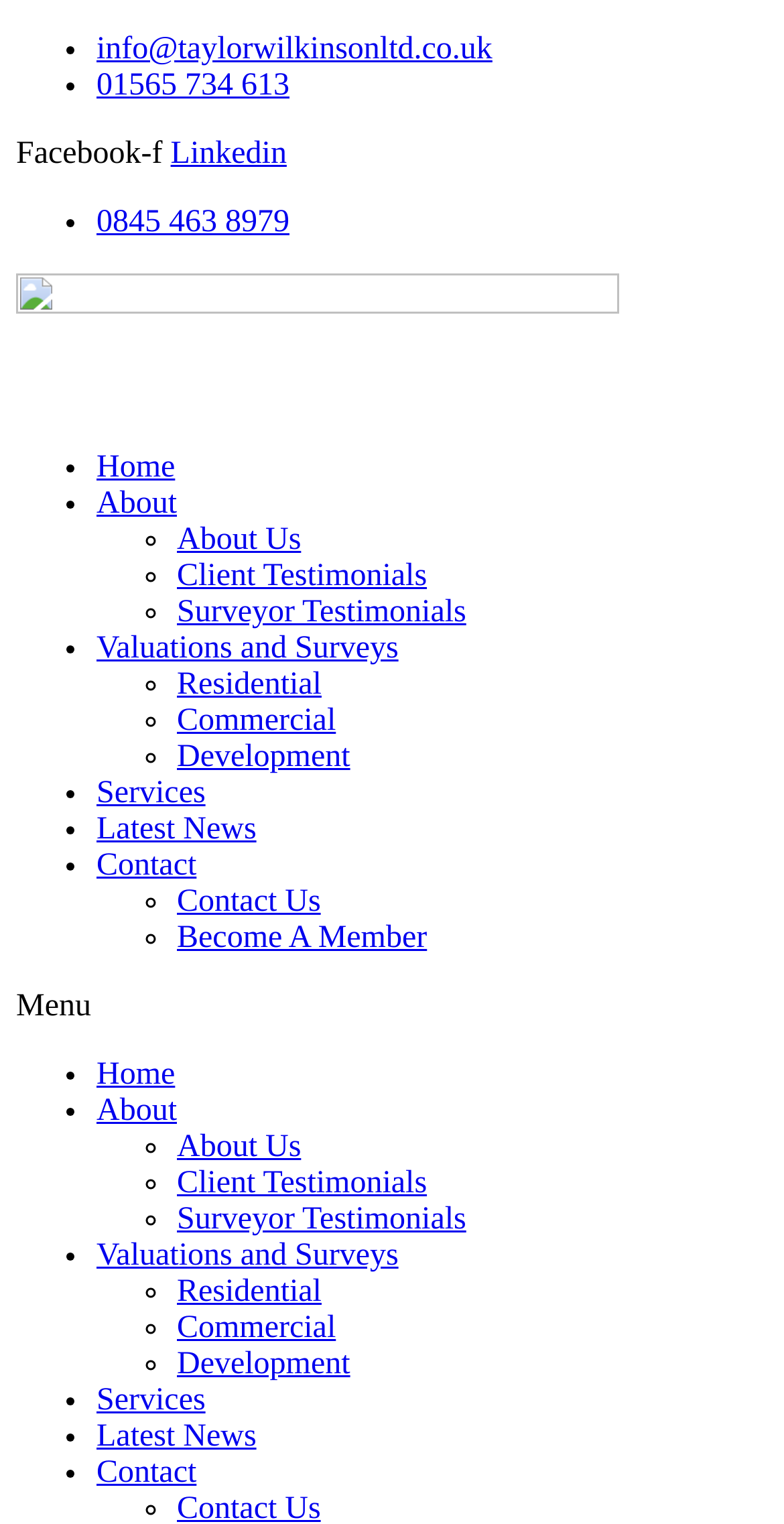Please analyze the image and provide a thorough answer to the question:
What social media platforms does the company have?

I found the social media platforms by looking at the StaticText element with the text 'Facebook-f' and the link element with the text 'Linkedin'. These are likely the social media platforms used by the company because they are listed together on the webpage.